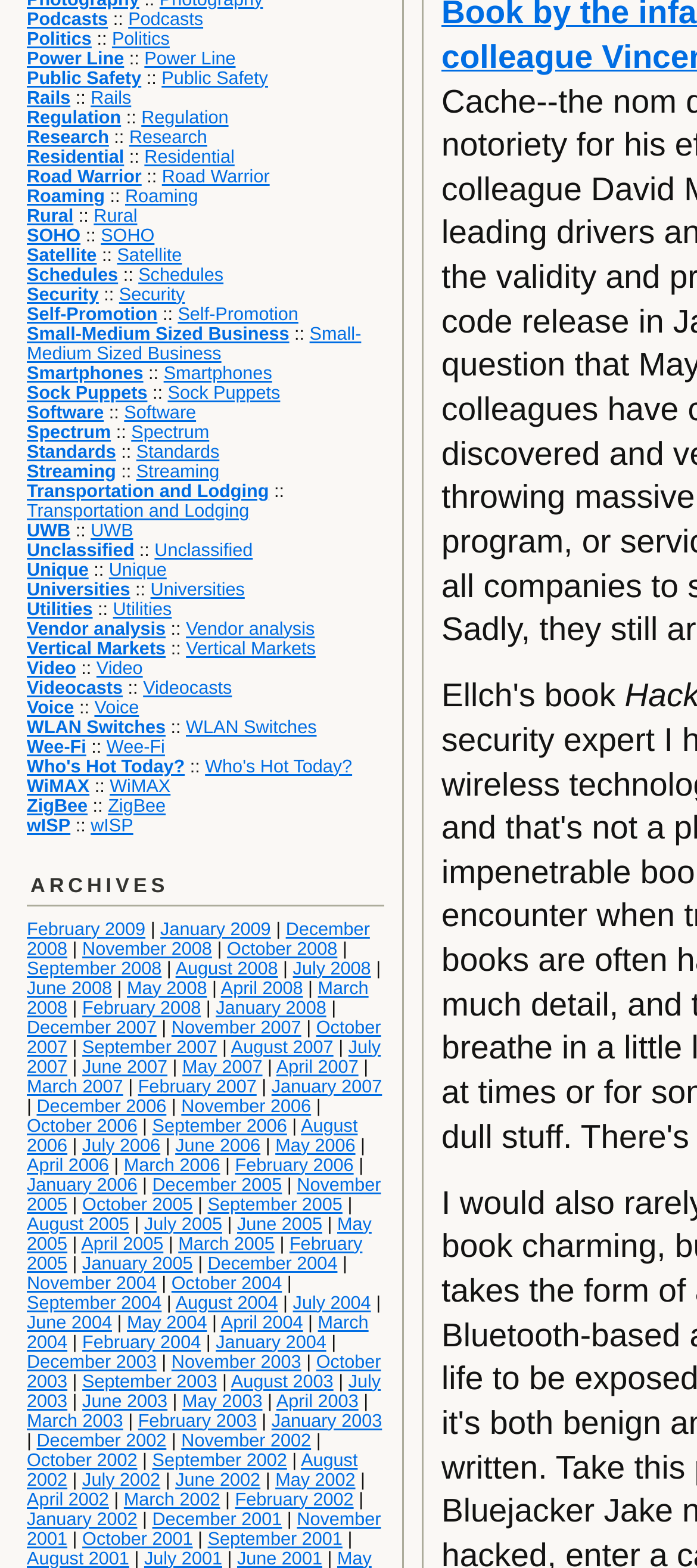Please provide a brief answer to the following inquiry using a single word or phrase:
How many links start with the letter 'S'?

7